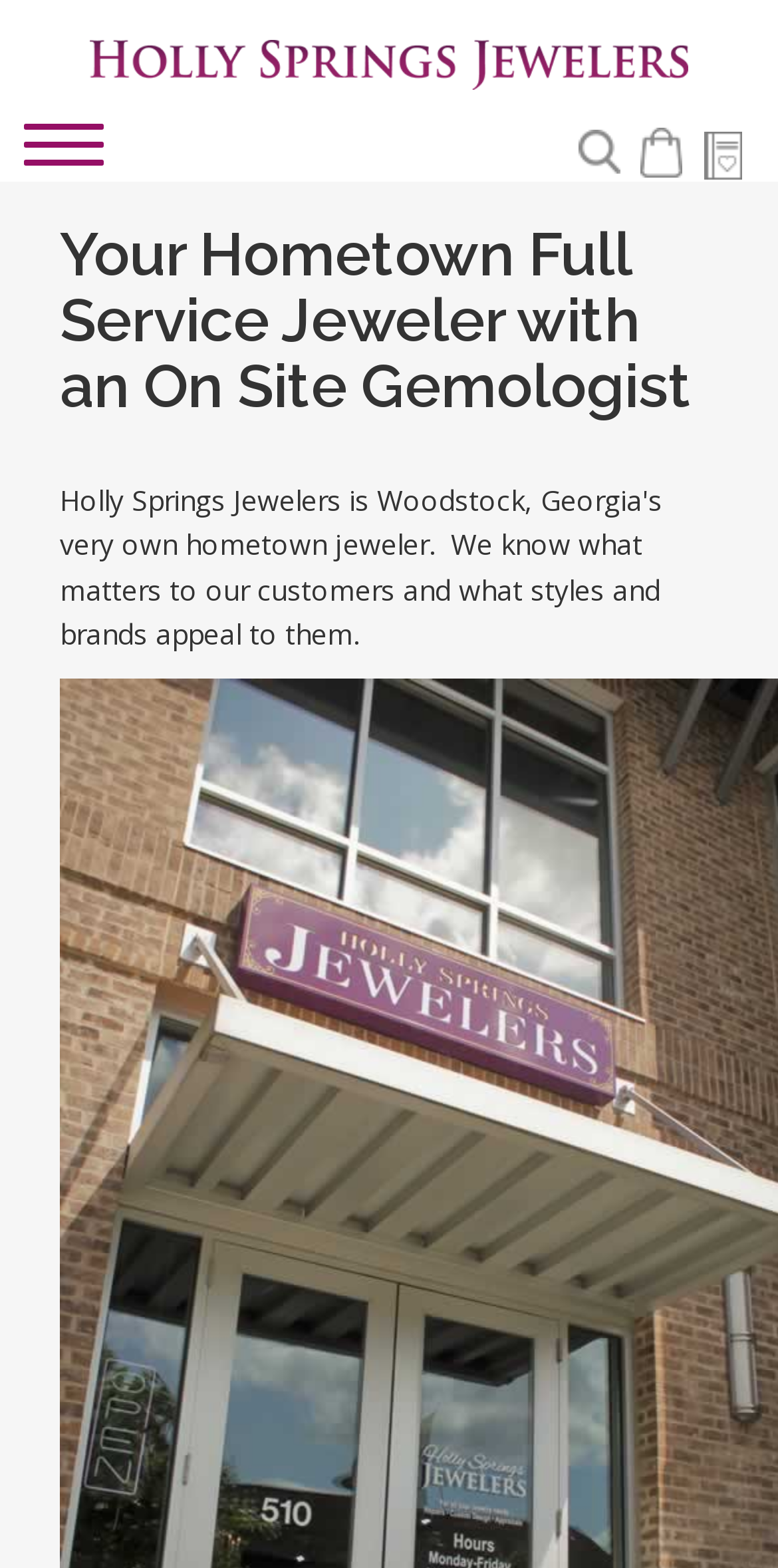Describe all the key features and sections of the webpage thoroughly.

The webpage is about Holly Springs Jewelers, a full-service jeweler with an on-site gemologist. At the top left, there is a link to the jeweler's homepage, "Holly Springs Jewelers". Next to it, there is a search bar with a text box and a button. The search bar is relatively small and takes up about a quarter of the top section of the page. 

On the top right, there are two links, "wishlist" and "Cart", which are likely related to online shopping. Below the top section, there is a prominent heading that reads, "Your Hometown Full Service Jeweler with an On Site Gemologist", which takes up about a quarter of the page's height. This heading is centered and seems to be a key message about the jeweler's services. 

There is also a button on the top left, which is not labeled, but it might be related to navigation or menu options. Overall, the webpage appears to be a simple and straightforward presentation of the jeweler's services and features.